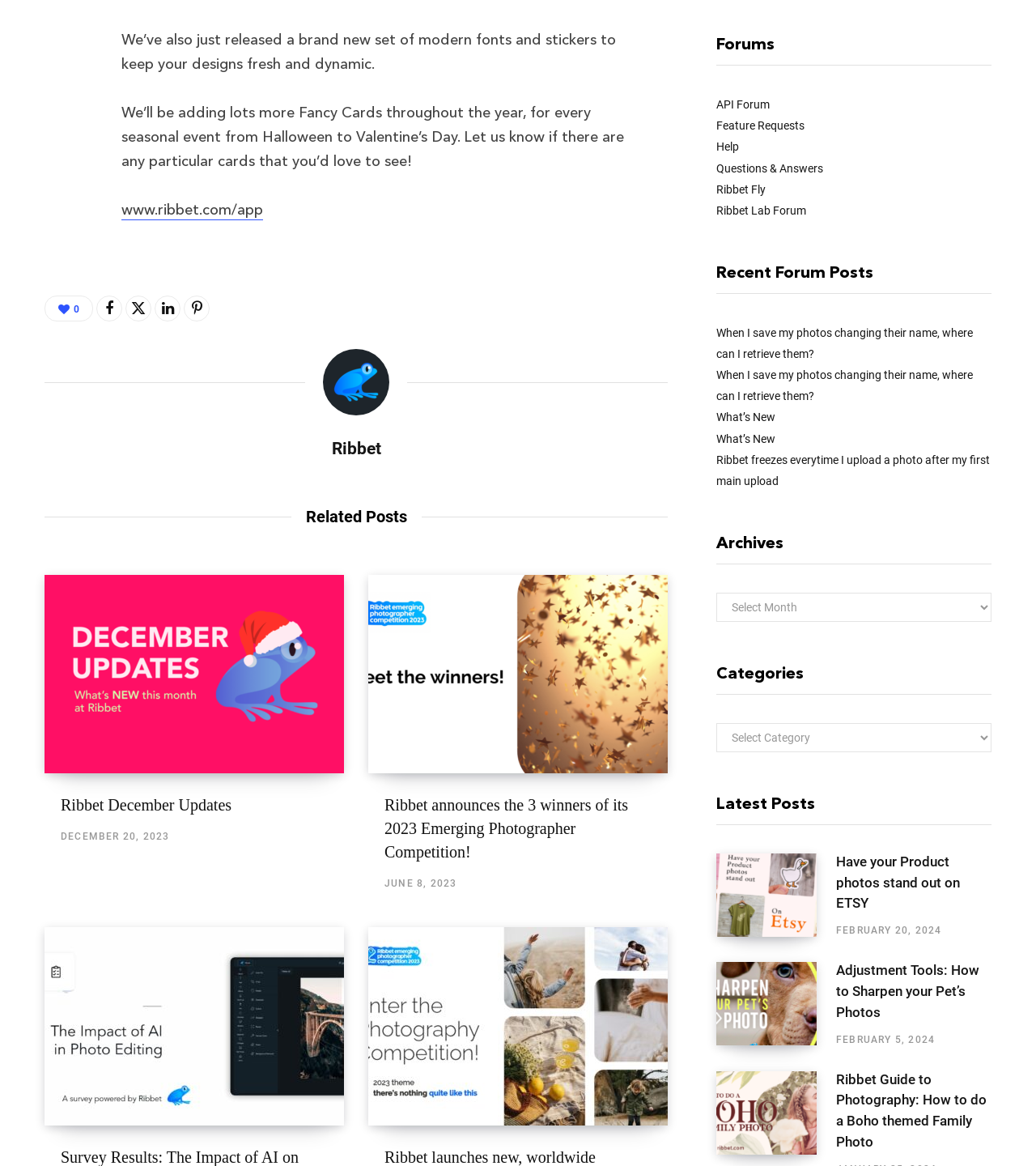What is the theme of the family photo tutorial?
We need a detailed and exhaustive answer to the question. Please elaborate.

The webpage mentions a tutorial on 'How to do a Boho themed Family Photo', which suggests that the website provides resources and guides on photography styles and techniques.